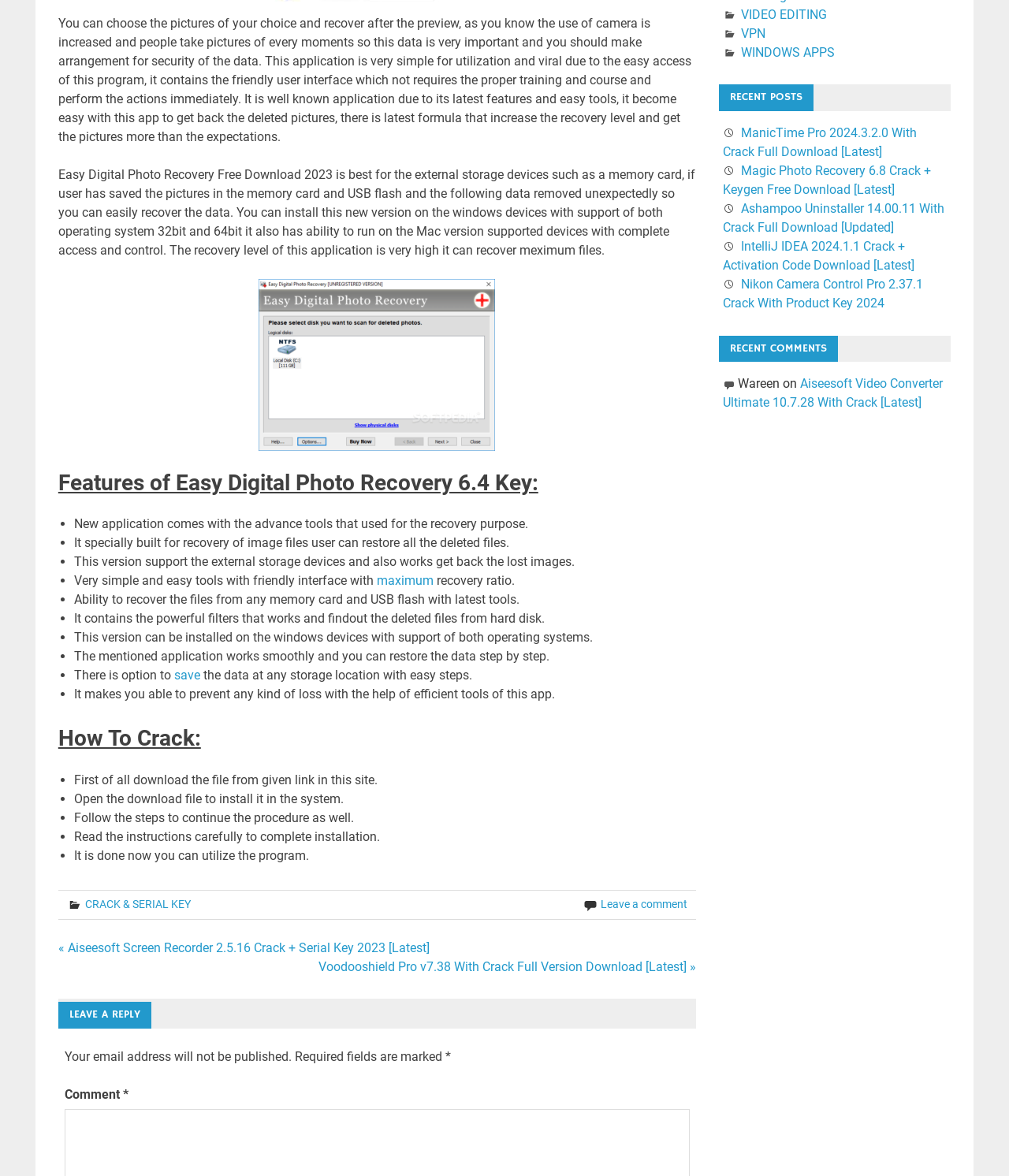Locate the UI element described as follows: "CRACK & SERIAL KEY". Return the bounding box coordinates as four float numbers between 0 and 1 in the order [left, top, right, bottom].

[0.084, 0.763, 0.189, 0.774]